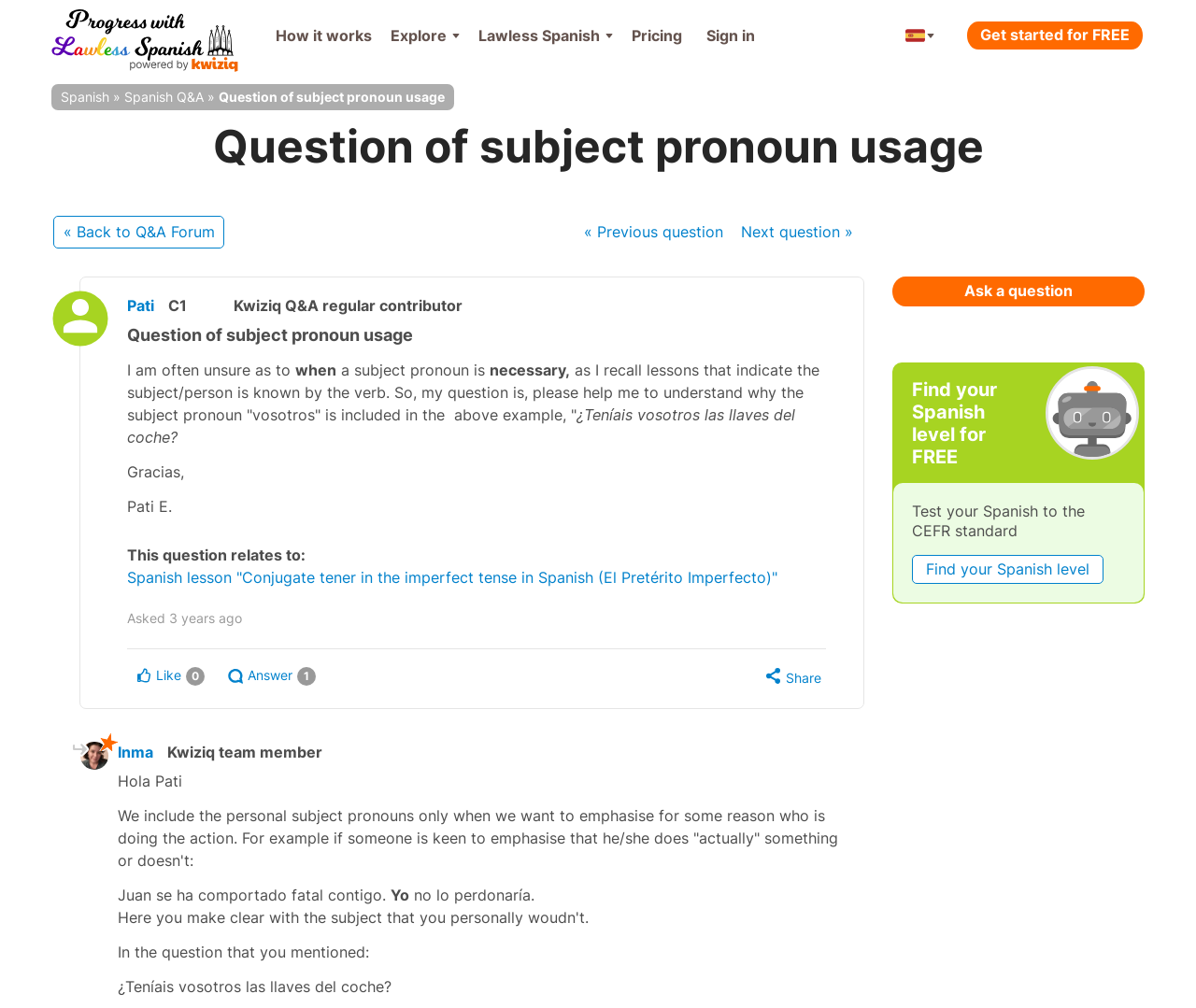Using the element description: "Find your Spanish level", determine the bounding box coordinates for the specified UI element. The coordinates should be four float numbers between 0 and 1, [left, top, right, bottom].

[0.762, 0.55, 0.923, 0.58]